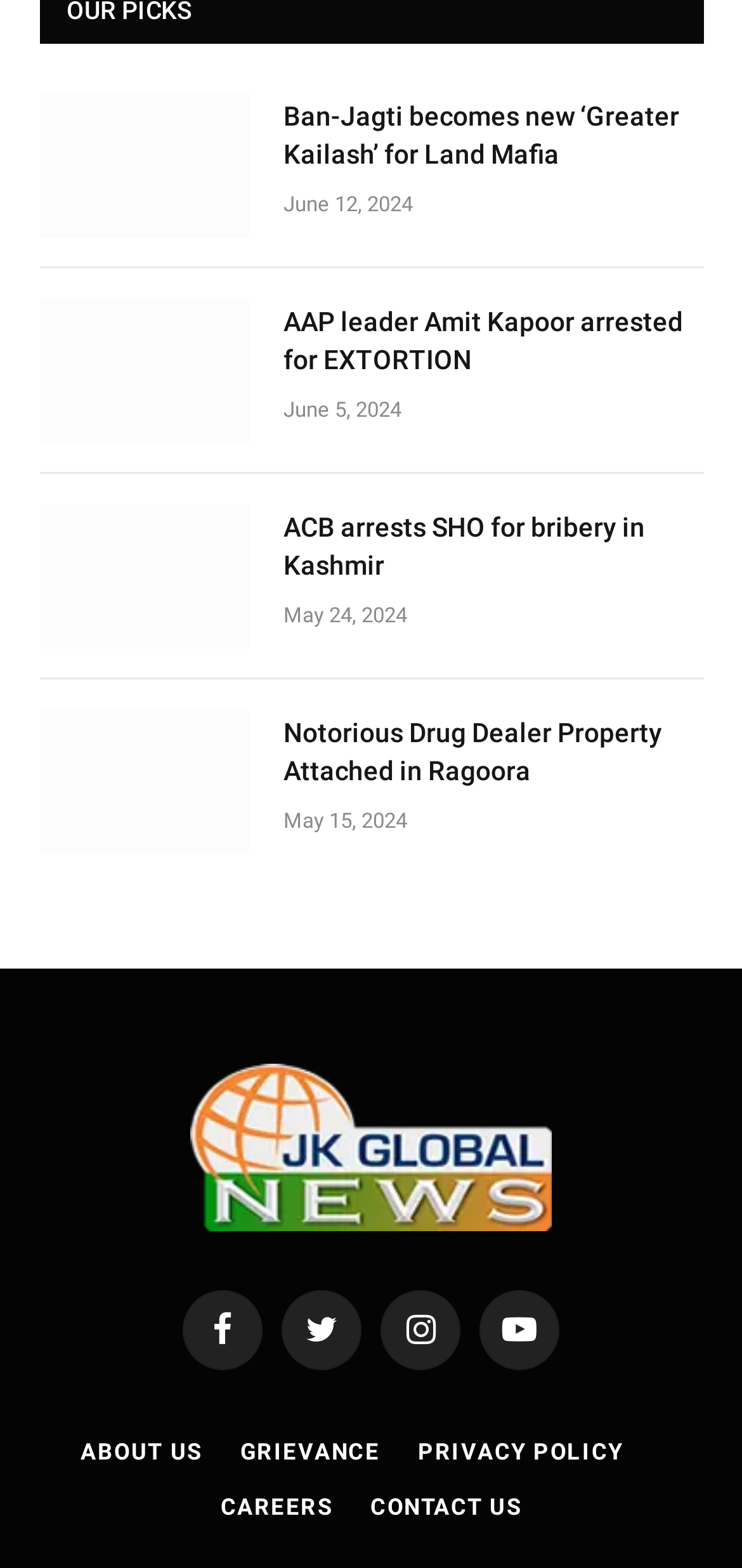What is the date of the second article?
Give a one-word or short-phrase answer derived from the screenshot.

June 5, 2024